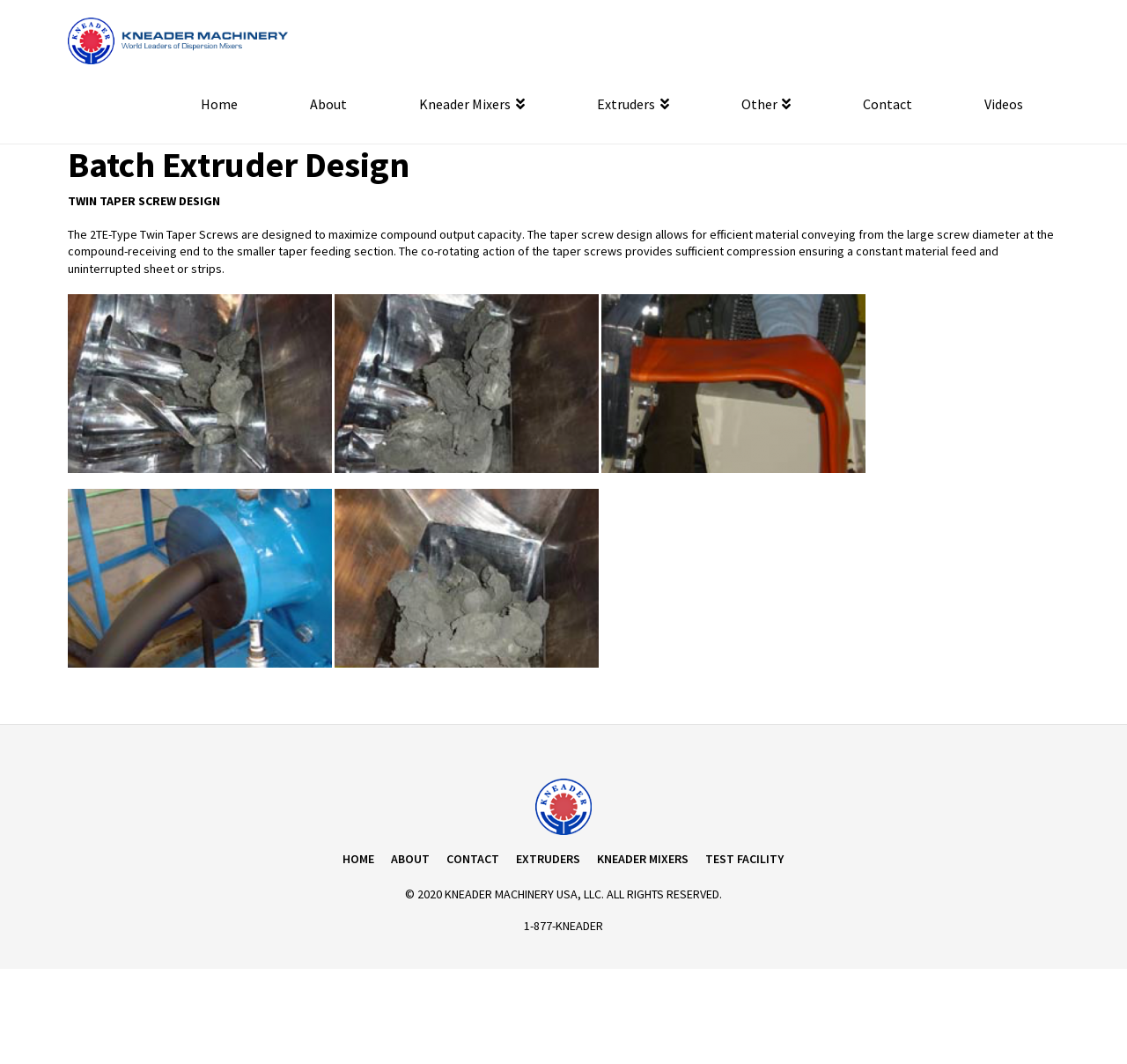Determine the bounding box coordinates of the clickable region to execute the instruction: "Search for something". The coordinates should be four float numbers between 0 and 1, denoted as [left, top, right, bottom].

None